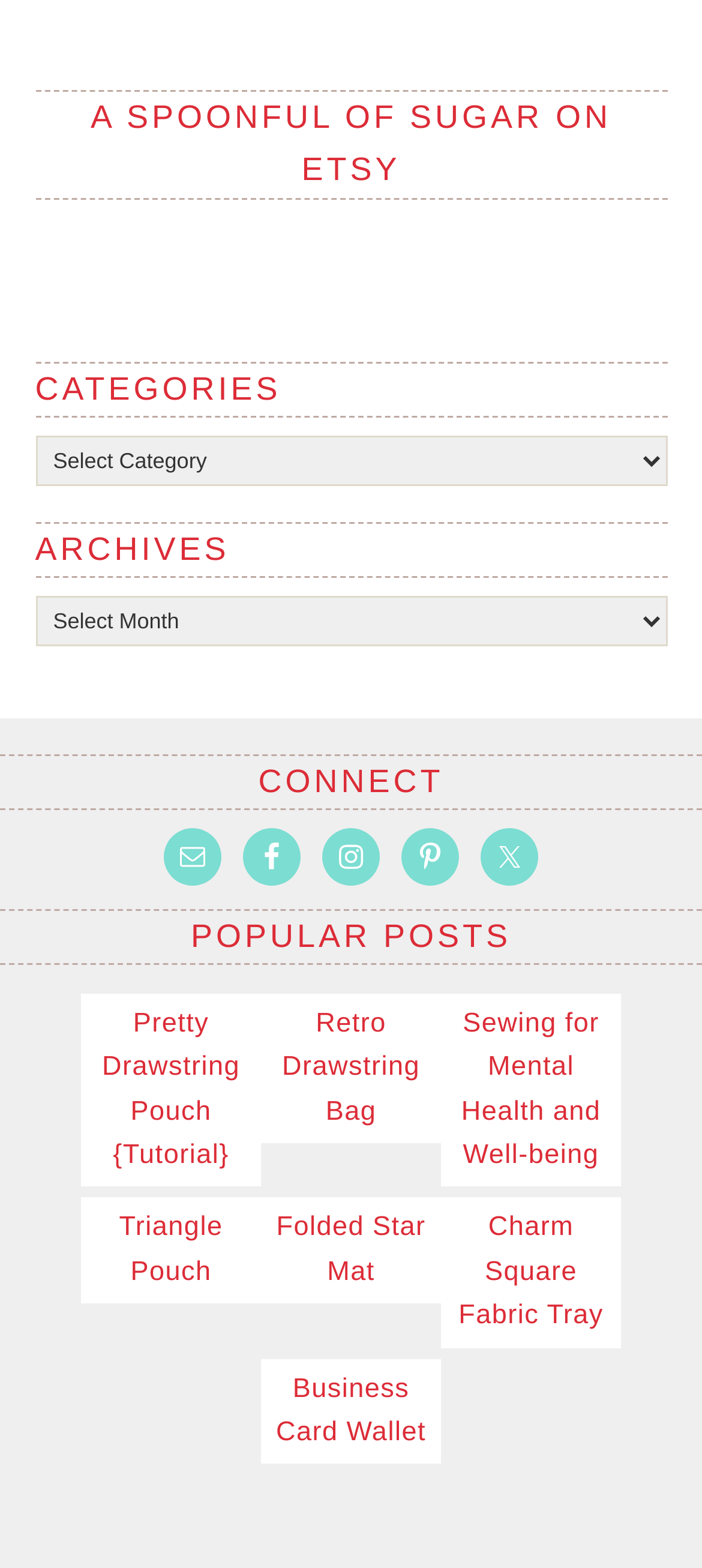Bounding box coordinates are specified in the format (top-left x, top-left y, bottom-right x, bottom-right y). All values are floating point numbers bounded between 0 and 1. Please provide the bounding box coordinate of the region this sentence describes: Contact

None